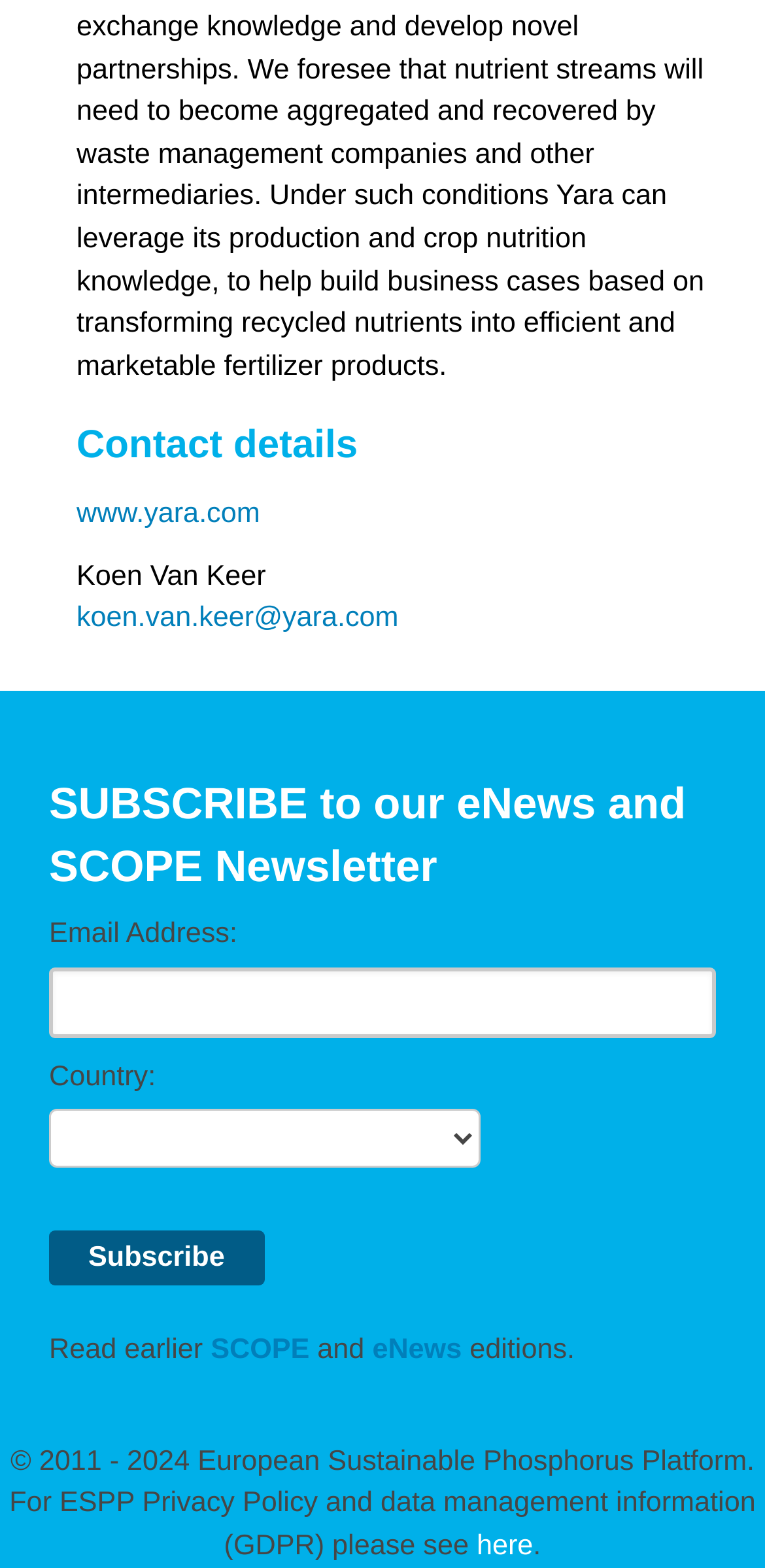What is the email address of Koen Van Keer?
Give a single word or phrase as your answer by examining the image.

koen.van.keer@yara.com